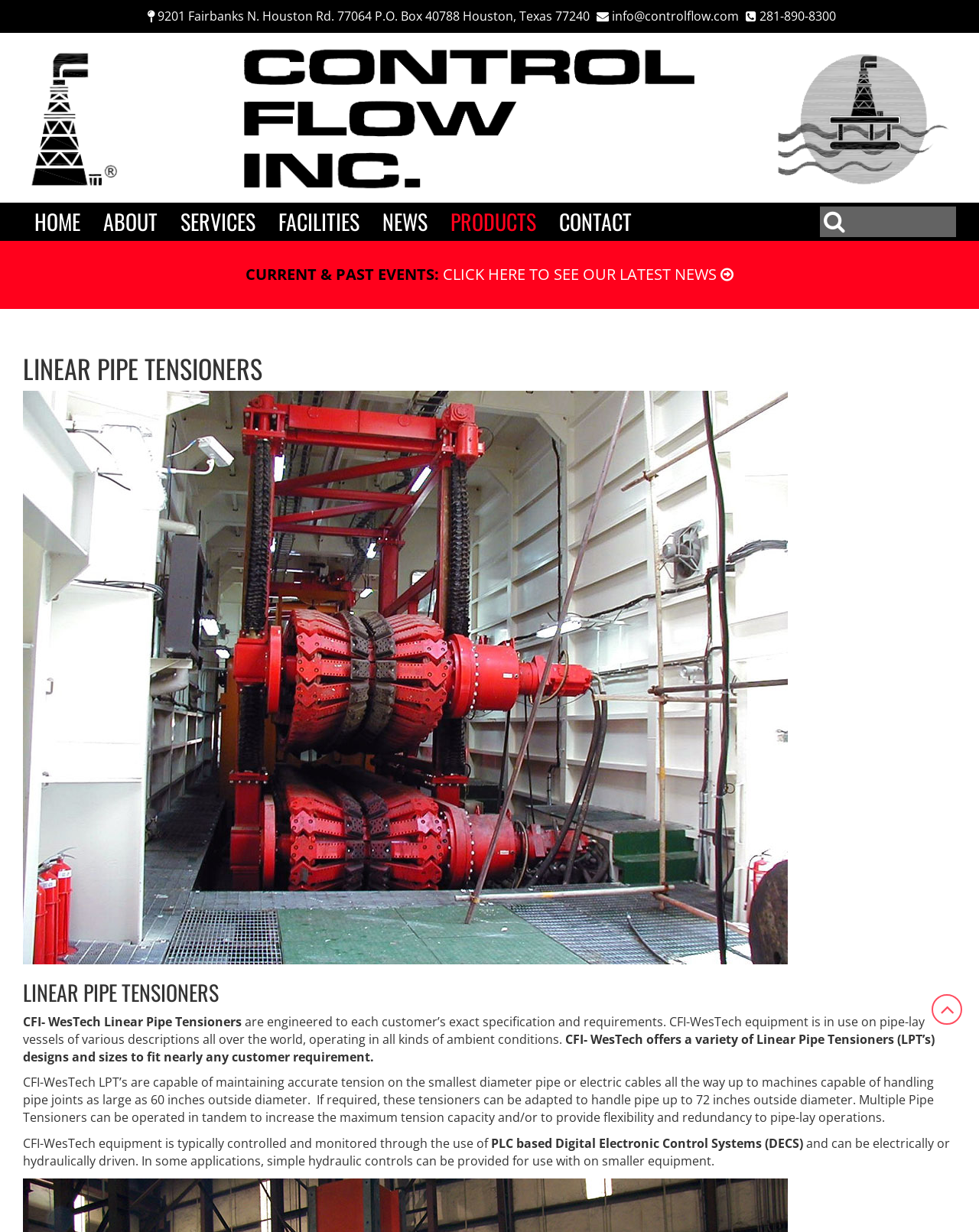Locate the coordinates of the bounding box for the clickable region that fulfills this instruction: "view NEWS".

[0.379, 0.165, 0.448, 0.196]